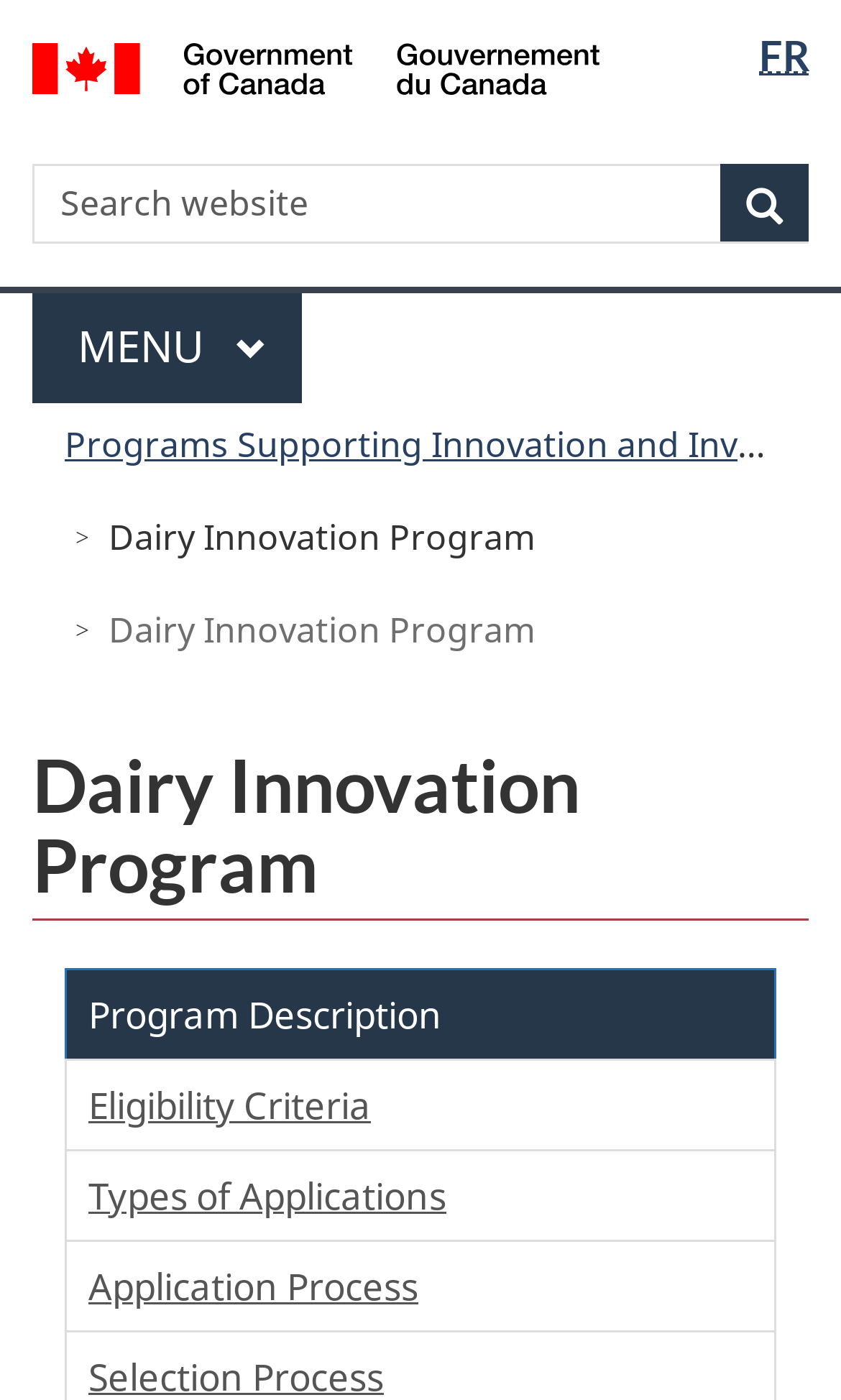Elaborate on the webpage's design and content in a detailed caption.

The webpage is about the Dairy Innovation Program provided by the Canadian Dairy Commission. At the top left corner, there is a Government of Canada logo with a link to the Government of Canada website. Next to it, there is a search form with a search box and a search button. 

On the top right corner, there is a language selection option with a link to switch to French. Below it, there are three links to skip to main content, skip to "About government", and switch to a basic HTML version.

The main navigation menu is located on the left side of the page, with a heading "Menu" and a button to expand or collapse it. The menu has a submenu item labeled "MAIN" and "MENU".

On the right side of the page, there is a "You are here" navigation section, which indicates the current location within the website. It displays the title "Dairy Innovation Program" and provides links to four related pages: Program Description, Eligibility Criteria, Types of Applications, and Application Process.